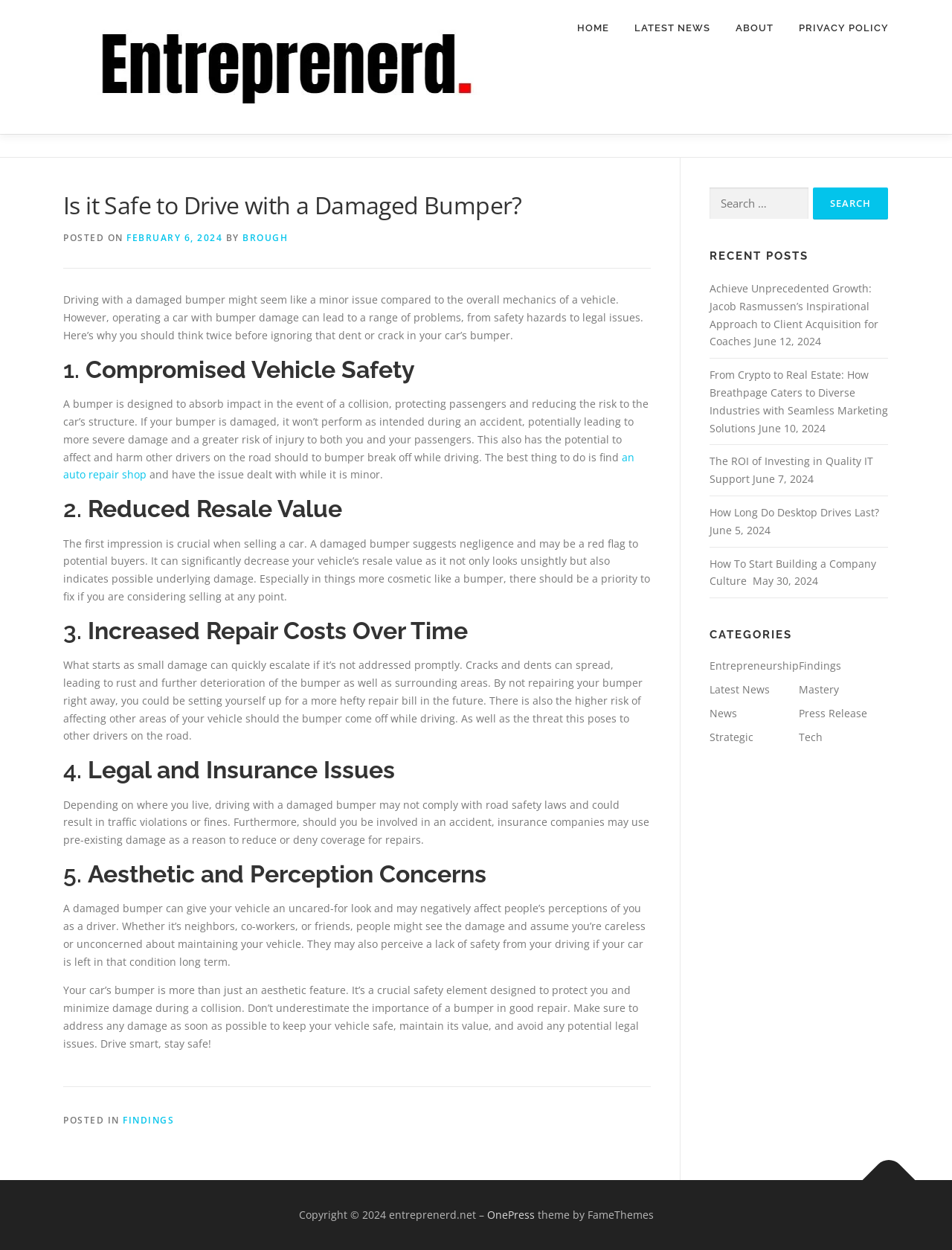Point out the bounding box coordinates of the section to click in order to follow this instruction: "Search for something".

[0.745, 0.15, 0.849, 0.176]